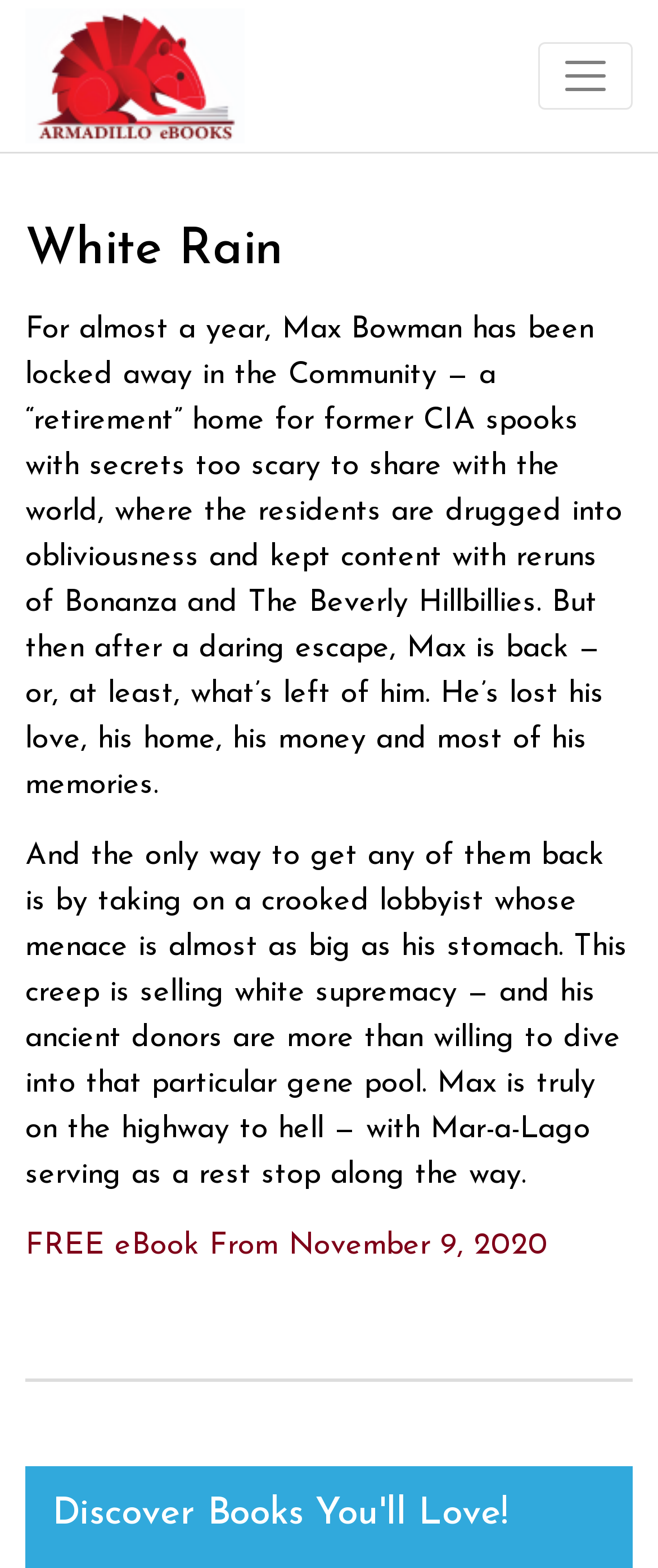What is the main topic of the text?
Kindly answer the question with as much detail as you can.

The main topic of the text can be inferred by reading the two StaticText elements, which describe Max Bowman's situation and his actions, indicating that the webpage is about his story.